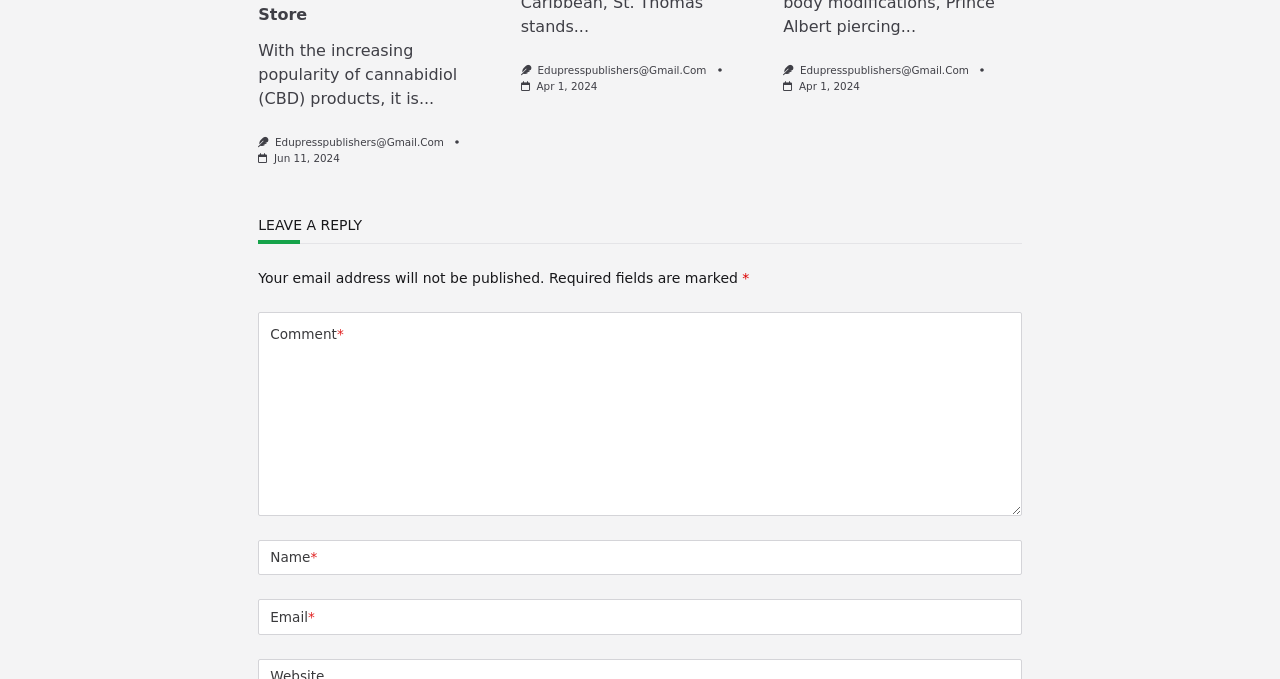What is the topic of the article?
Using the picture, provide a one-word or short phrase answer.

CBD products